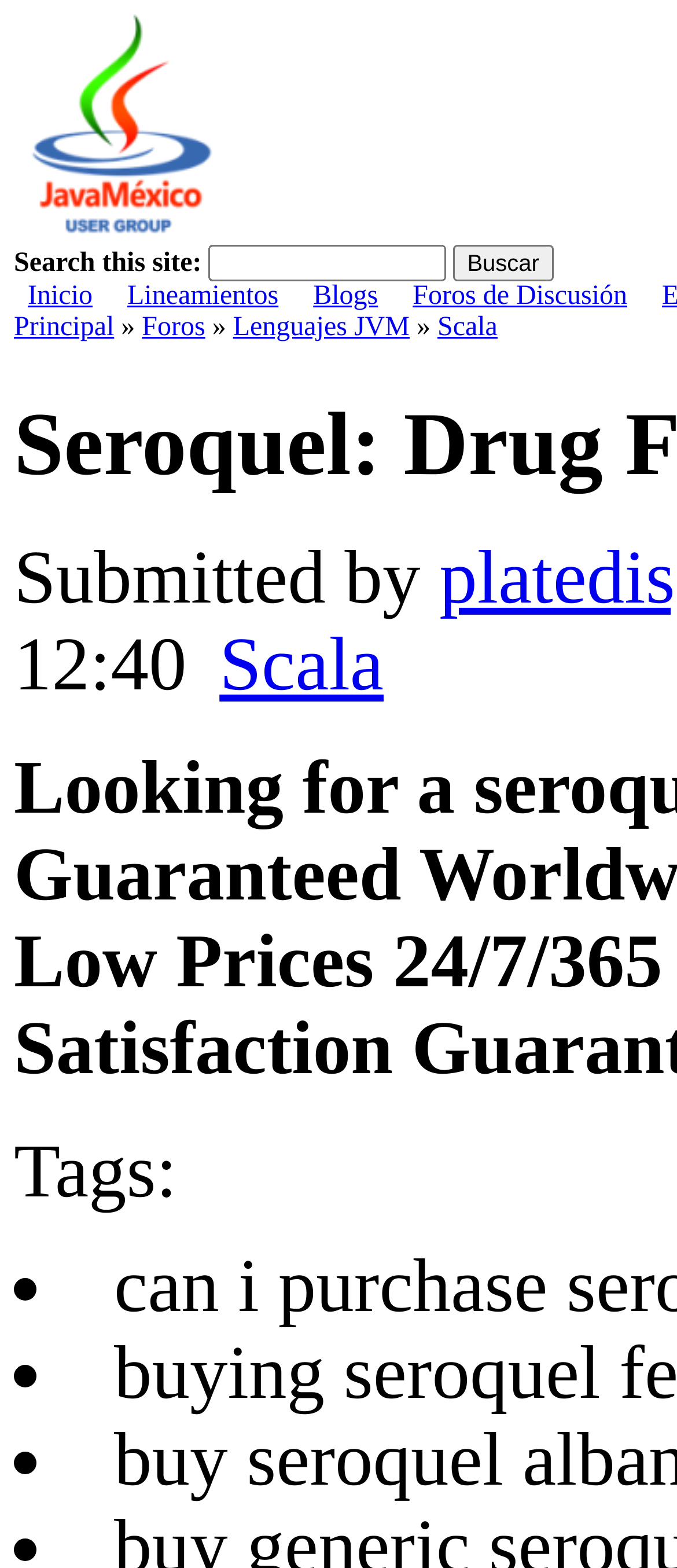Indicate the bounding box coordinates of the element that must be clicked to execute the instruction: "Browse the Foros de Discusión". The coordinates should be given as four float numbers between 0 and 1, i.e., [left, top, right, bottom].

[0.61, 0.179, 0.926, 0.198]